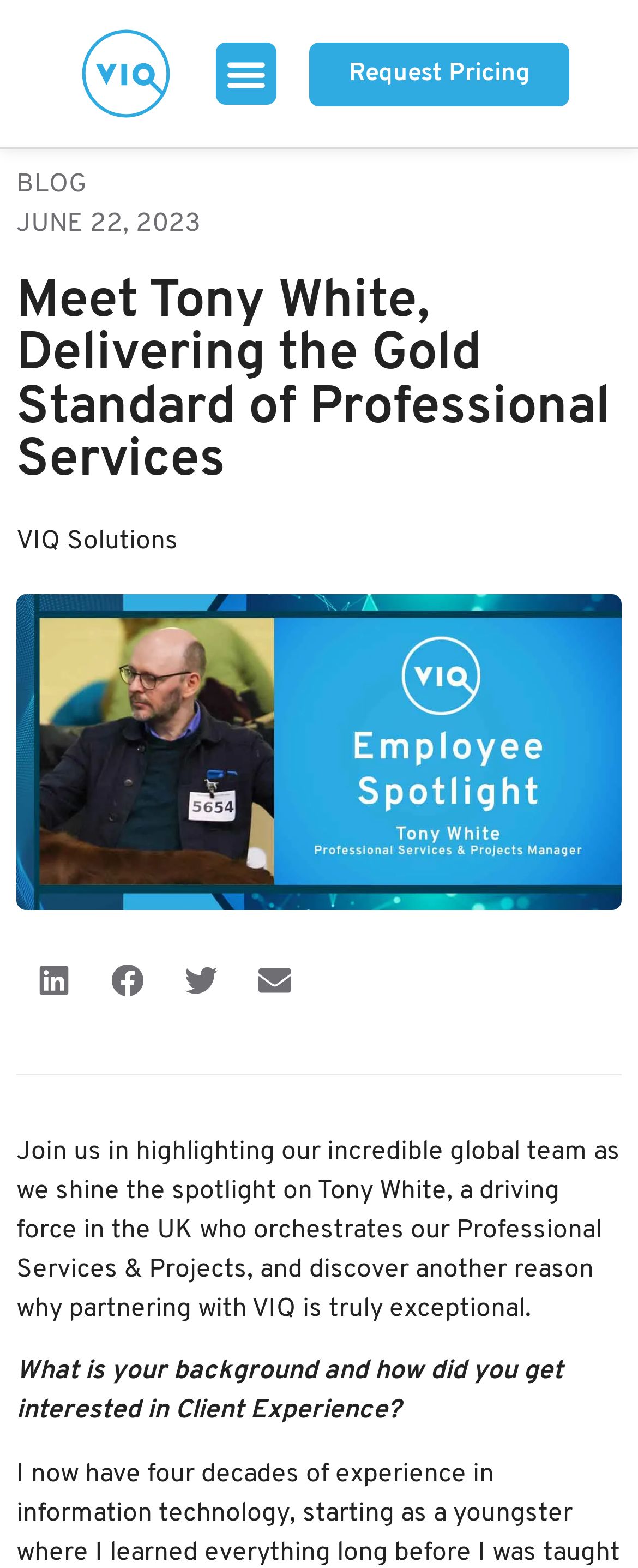Bounding box coordinates must be specified in the format (top-left x, top-left y, bottom-right x, bottom-right y). All values should be floating point numbers between 0 and 1. What are the bounding box coordinates of the UI element described as: alt="VIQ Logo"

[0.103, 0.01, 0.282, 0.084]